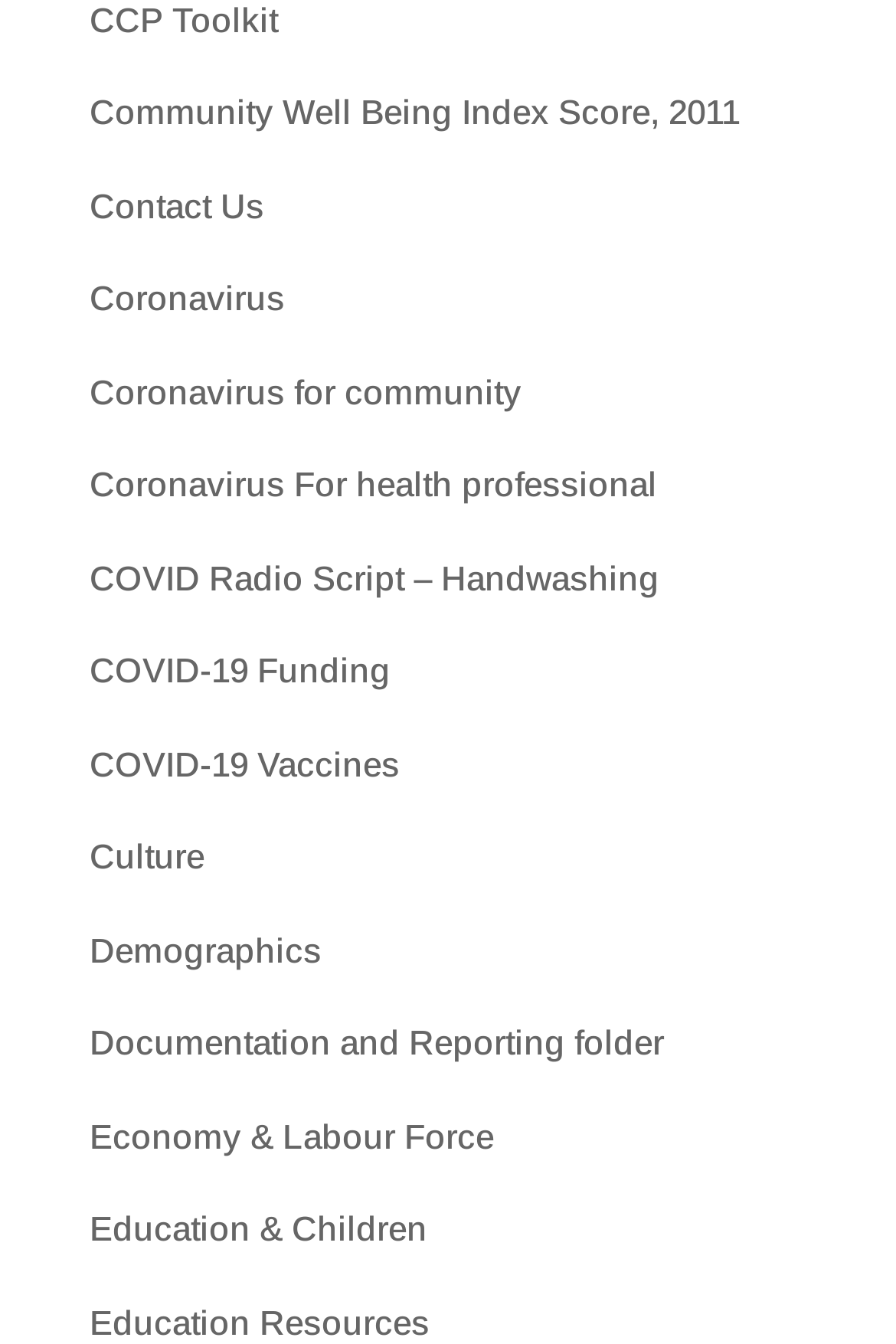What is the topic of the first link?
Using the image, give a concise answer in the form of a single word or short phrase.

Community Well Being Index Score